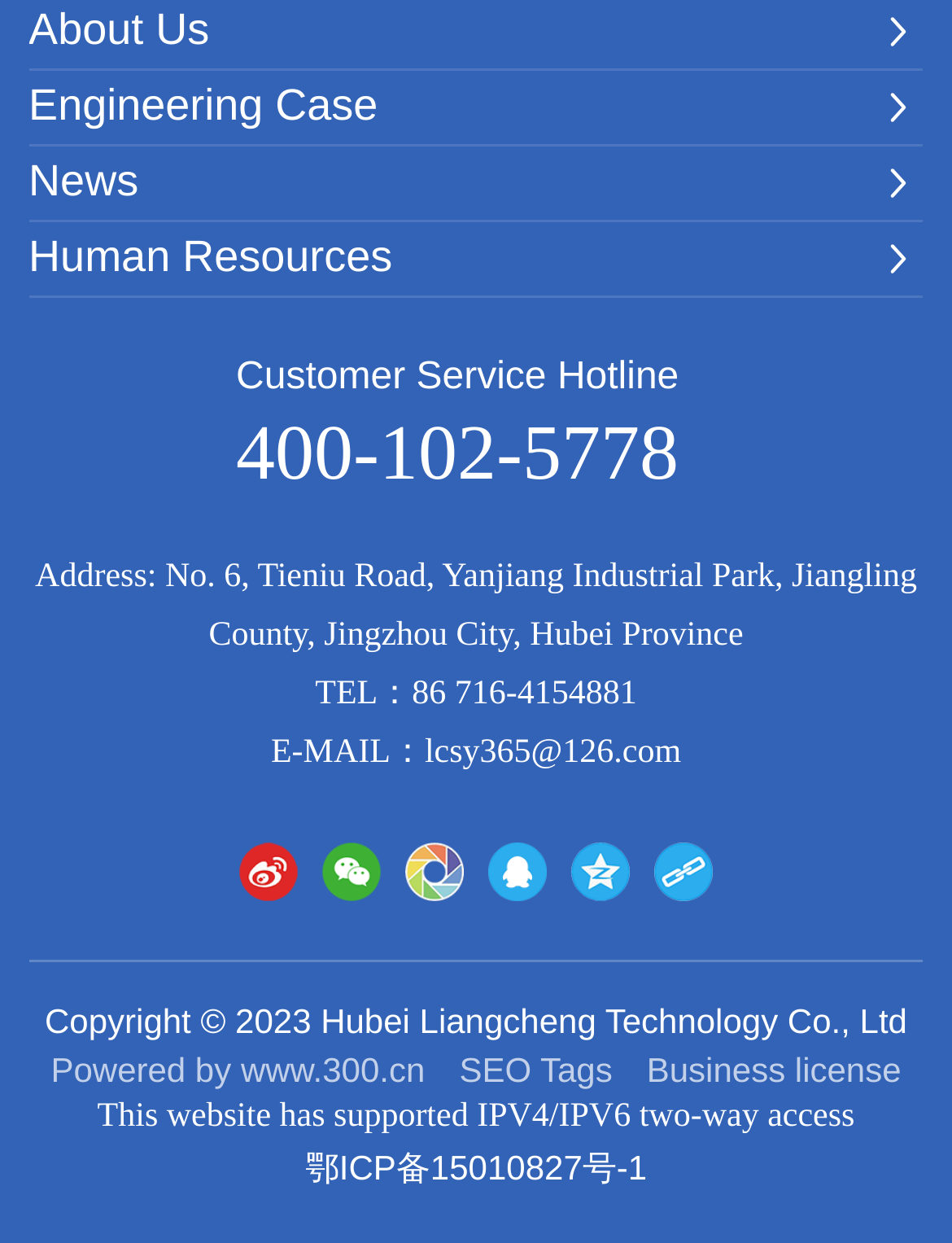Please provide a one-word or short phrase answer to the question:
What social media platforms are available?

微博, 微信, 朋友圈, QQ好友, QQ空间